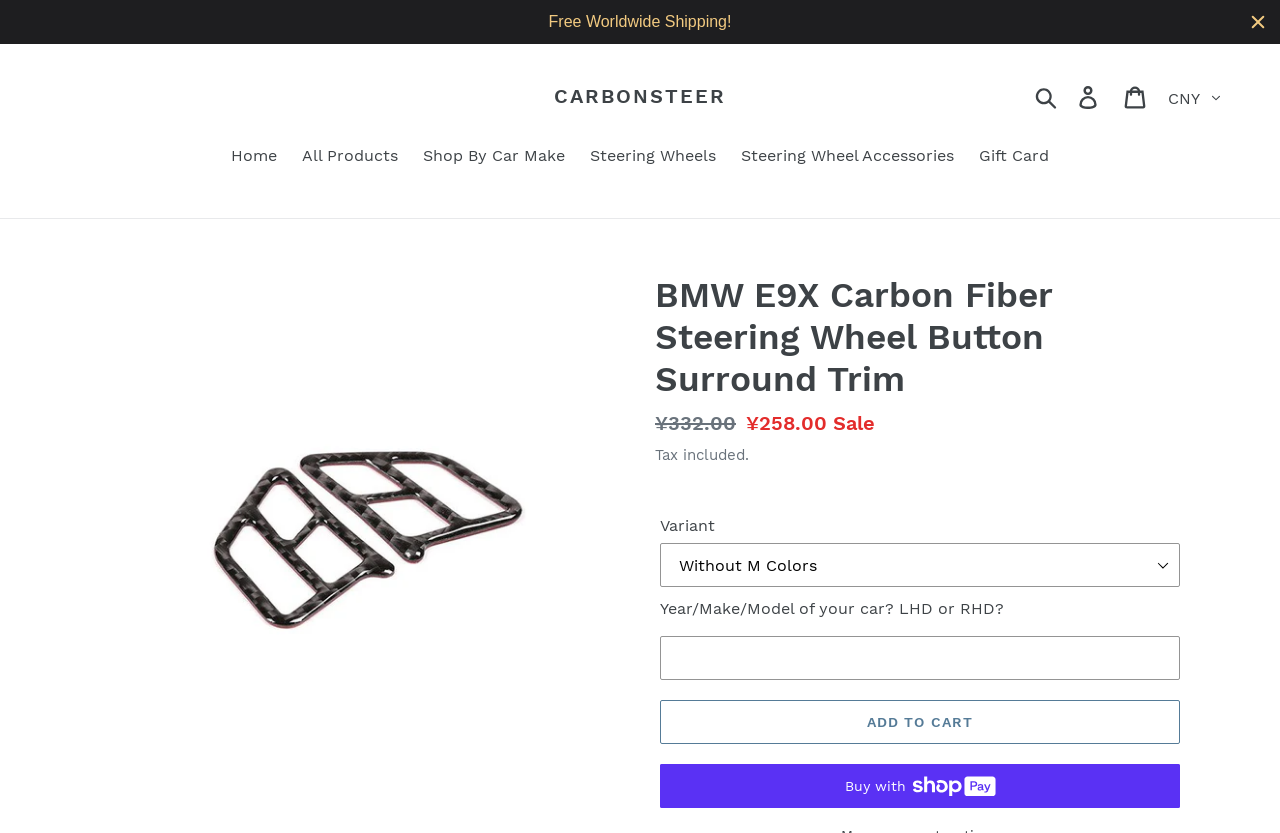Please find and report the bounding box coordinates of the element to click in order to perform the following action: "Read about Solomon Deep Kindle Promotion and WorldCat". The coordinates should be expressed as four float numbers between 0 and 1, in the format [left, top, right, bottom].

None